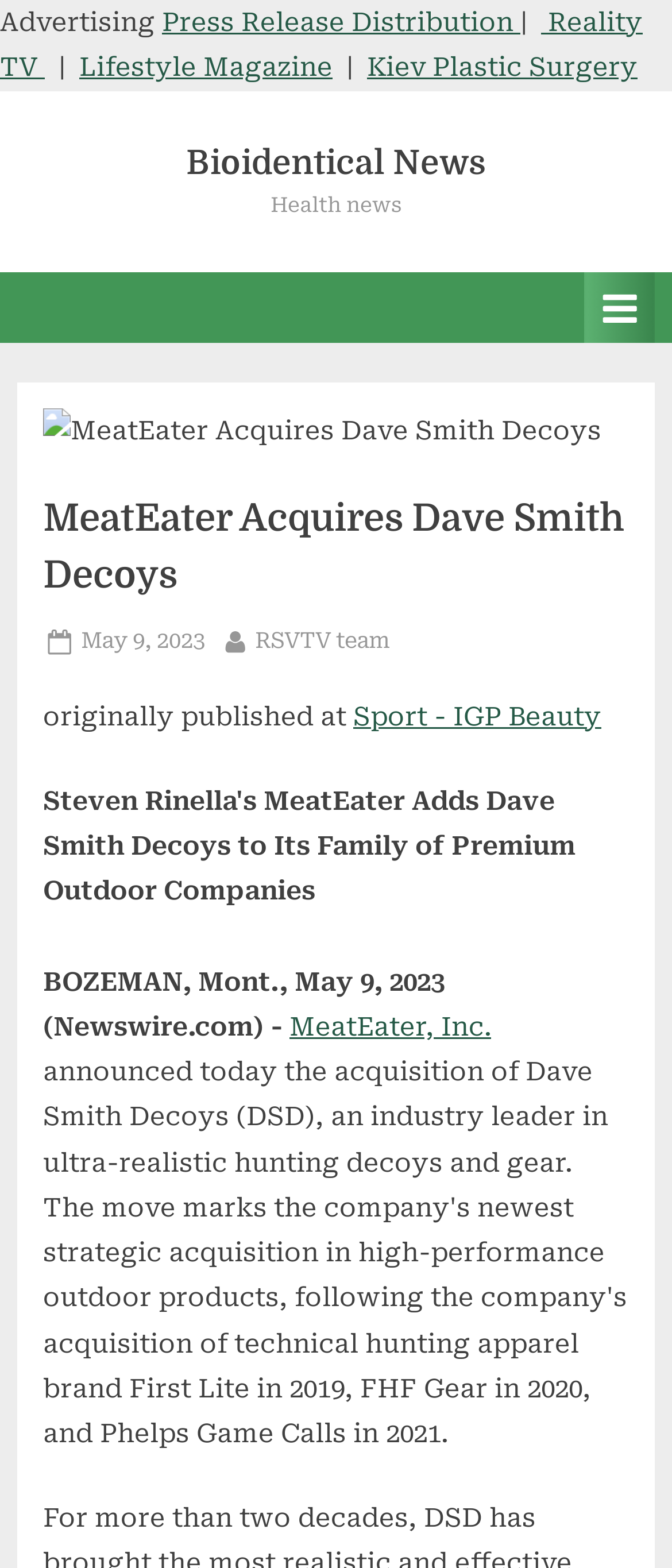Answer this question using a single word or a brief phrase:
What is the date of the press release?

May 9, 2023